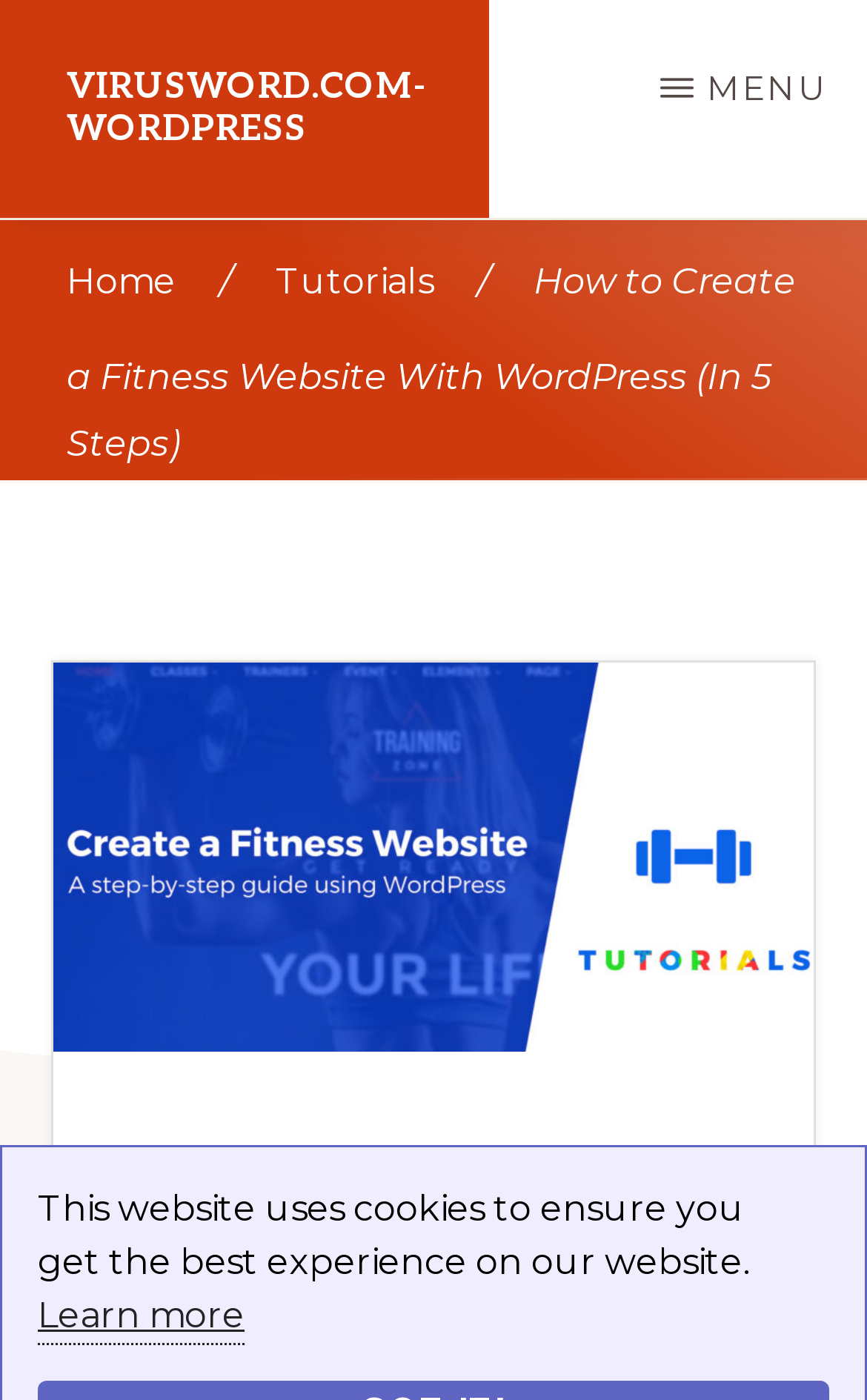Please determine the headline of the webpage and provide its content.

How to Create a Fitness Website With WordPress (In 5 Steps)